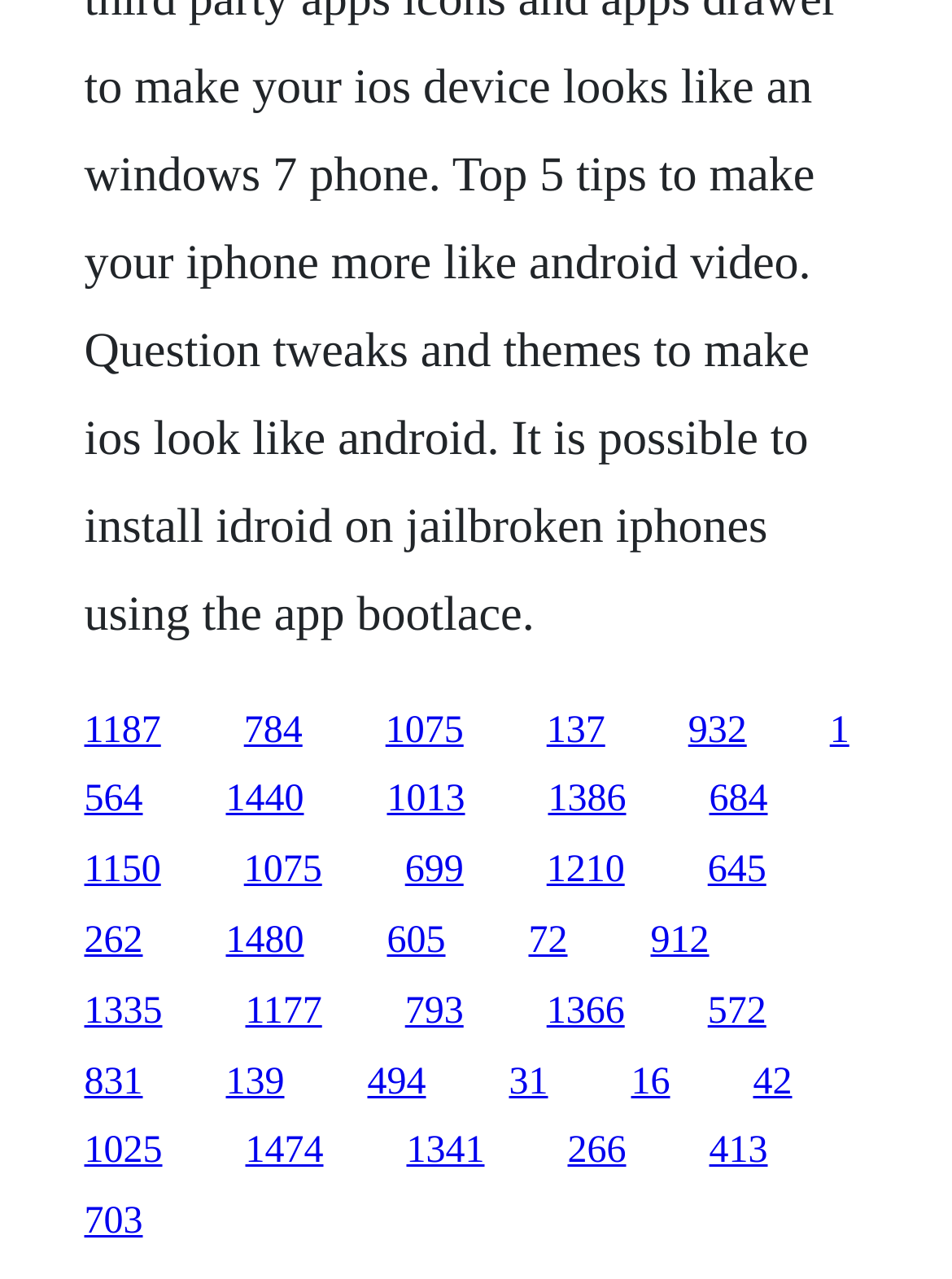Find the bounding box coordinates of the area that needs to be clicked in order to achieve the following instruction: "explore the fifth link". The coordinates should be specified as four float numbers between 0 and 1, i.e., [left, top, right, bottom].

[0.723, 0.555, 0.784, 0.587]